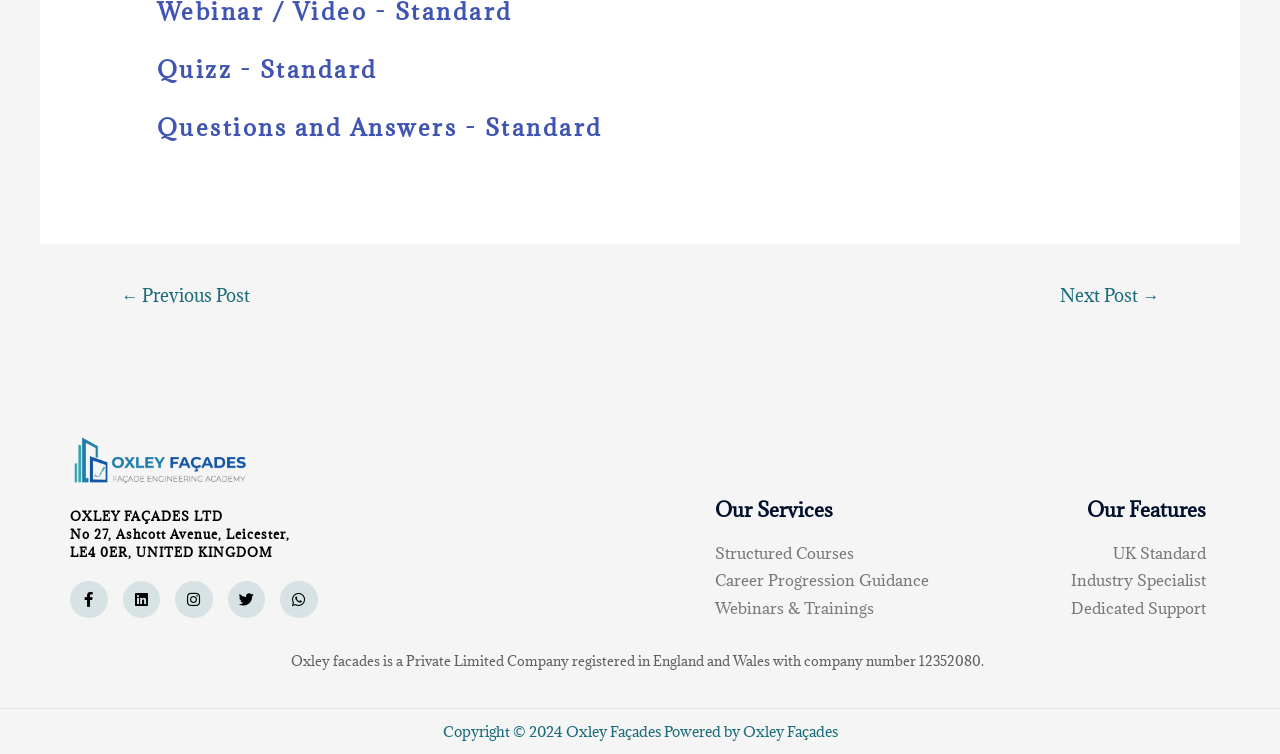What is the type of company?
Refer to the screenshot and answer in one word or phrase.

Private Limited Company